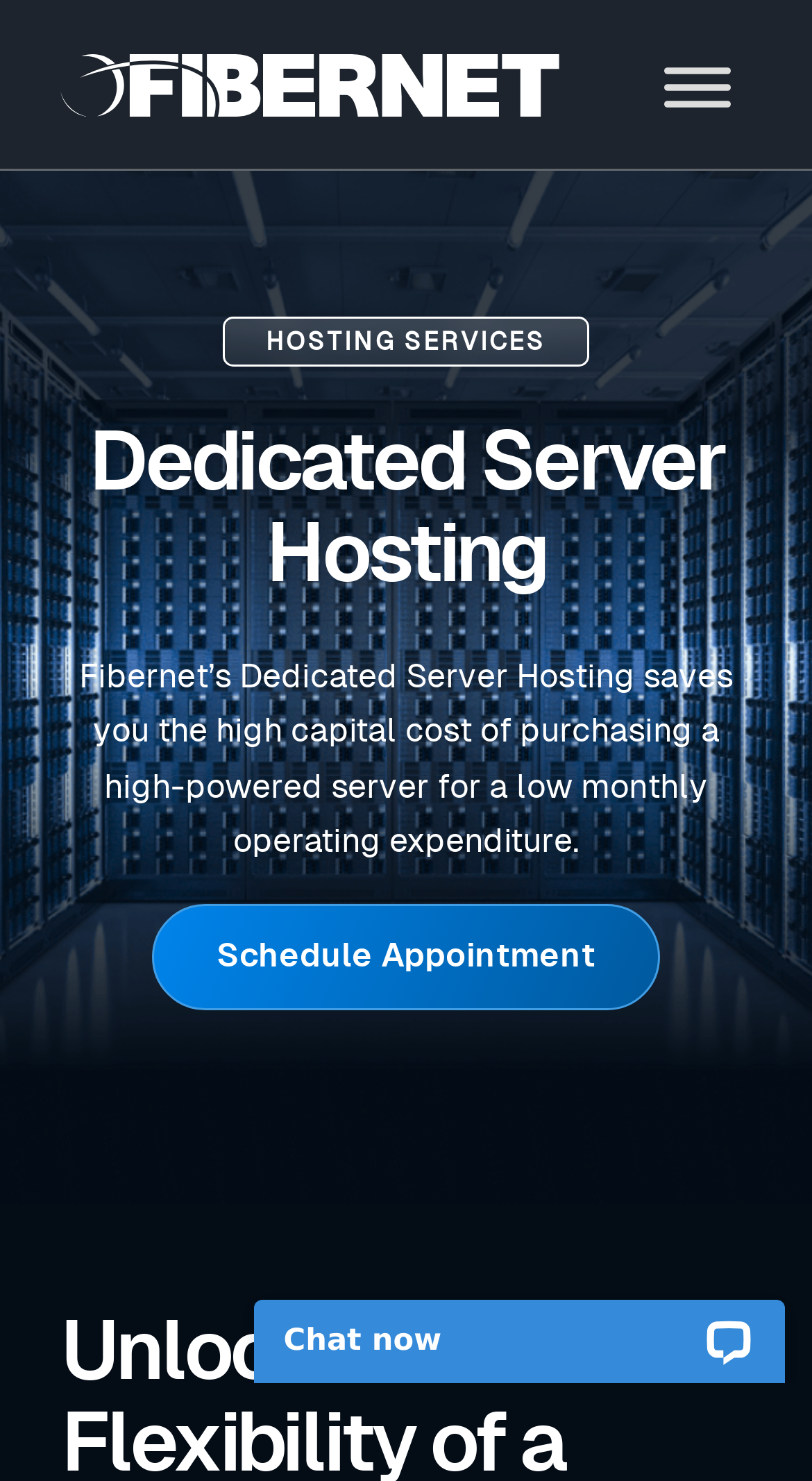Please answer the following question using a single word or phrase: What is the company name on the logo?

Fibernet